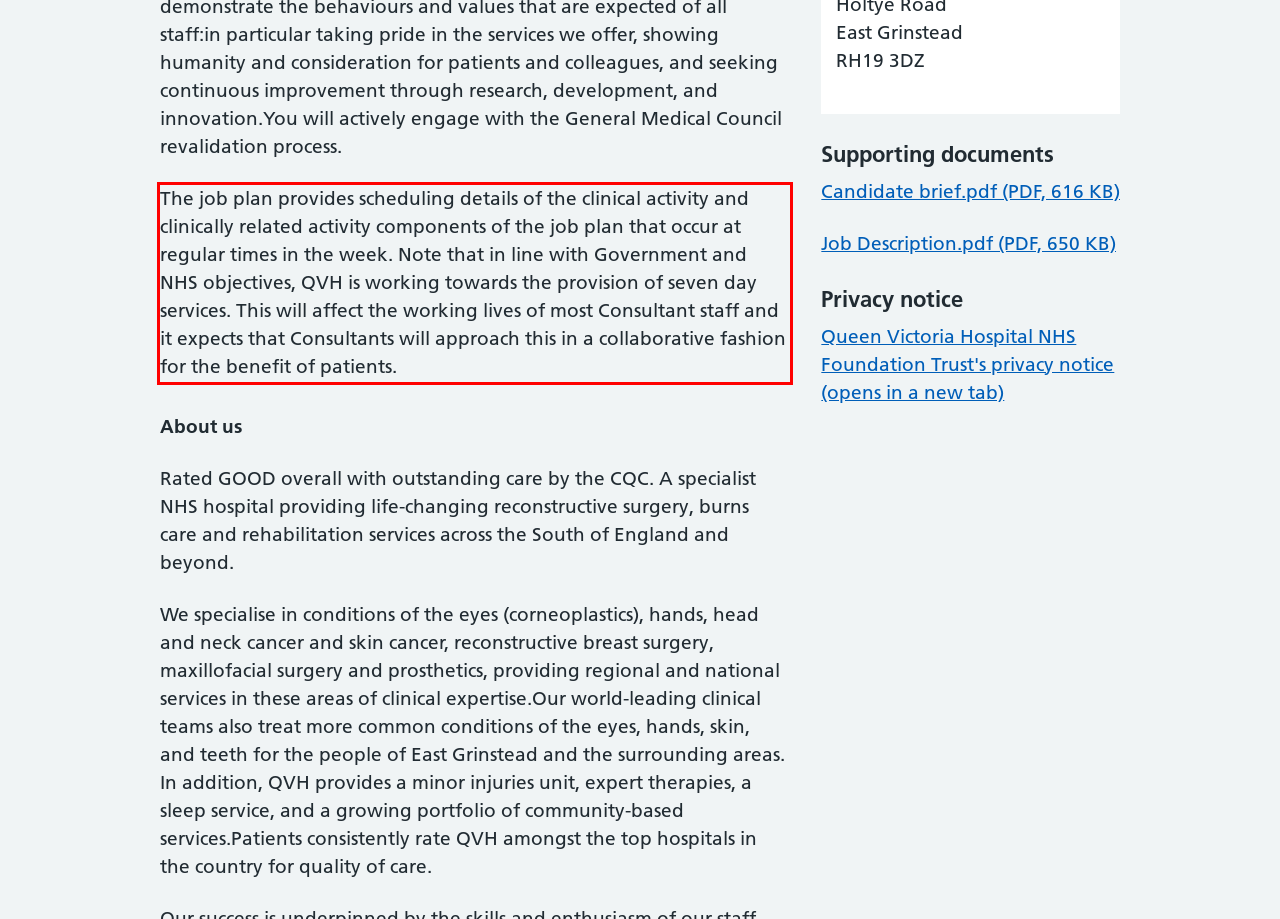Locate the red bounding box in the provided webpage screenshot and use OCR to determine the text content inside it.

The job plan provides scheduling details of the clinical activity and clinically related activity components of the job plan that occur at regular times in the week. Note that in line with Government and NHS objectives, QVH is working towards the provision of seven day services. This will affect the working lives of most Consultant staff and it expects that Consultants will approach this in a collaborative fashion for the benefit of patients.